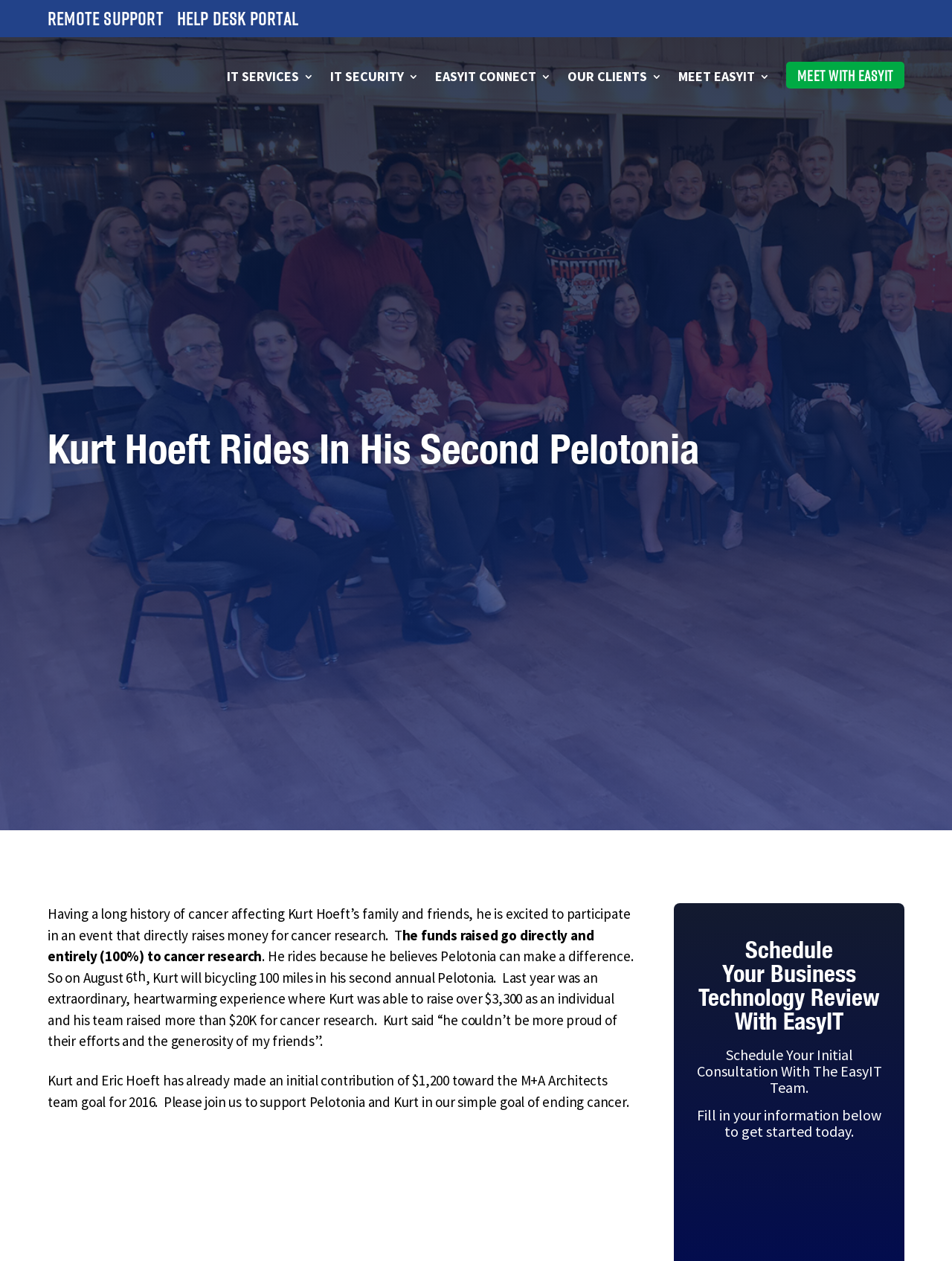Please mark the clickable region by giving the bounding box coordinates needed to complete this instruction: "Click on Remote Support".

[0.05, 0.011, 0.172, 0.029]